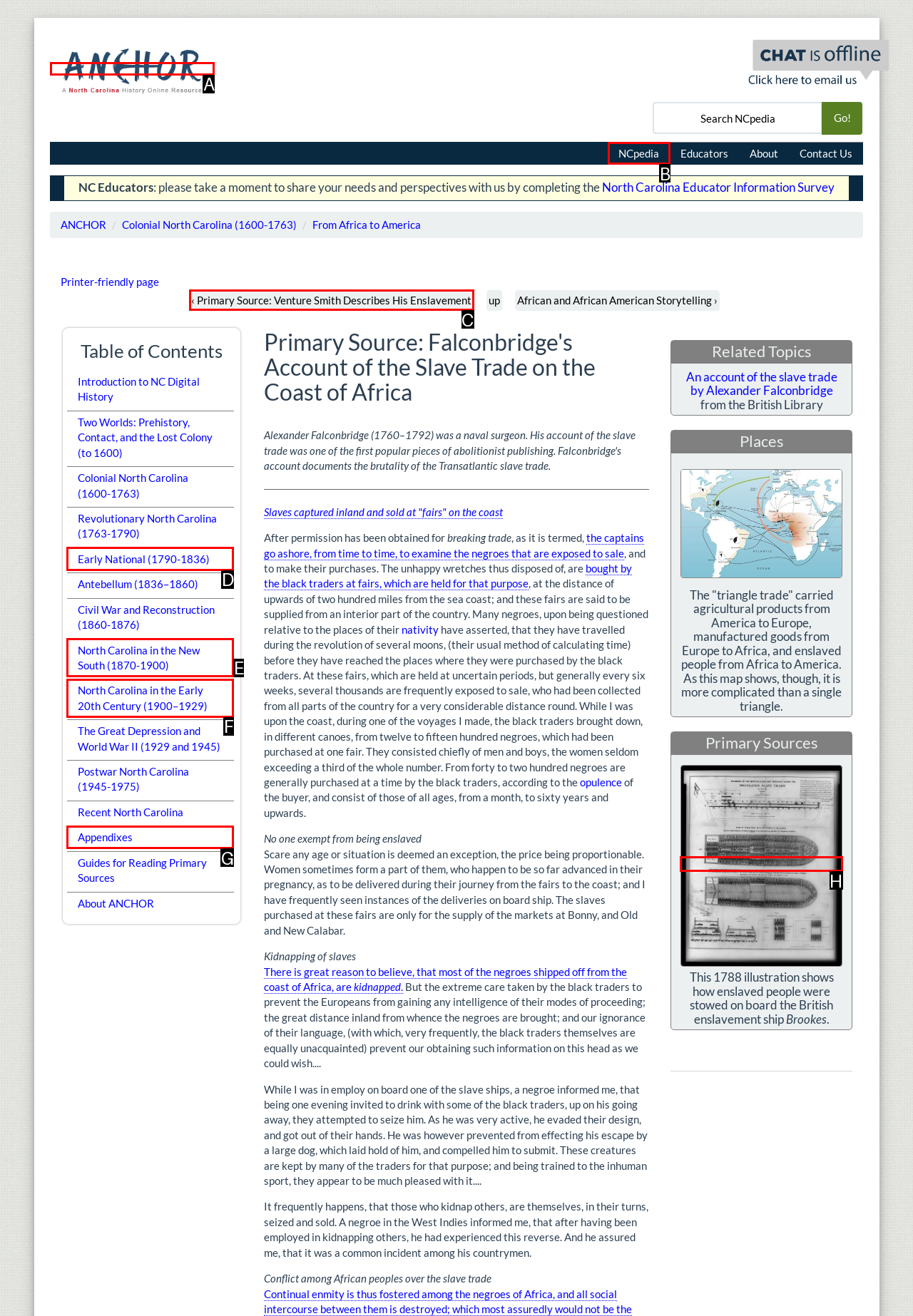Point out the HTML element I should click to achieve the following: Sign in or join the website Reply with the letter of the selected element.

None